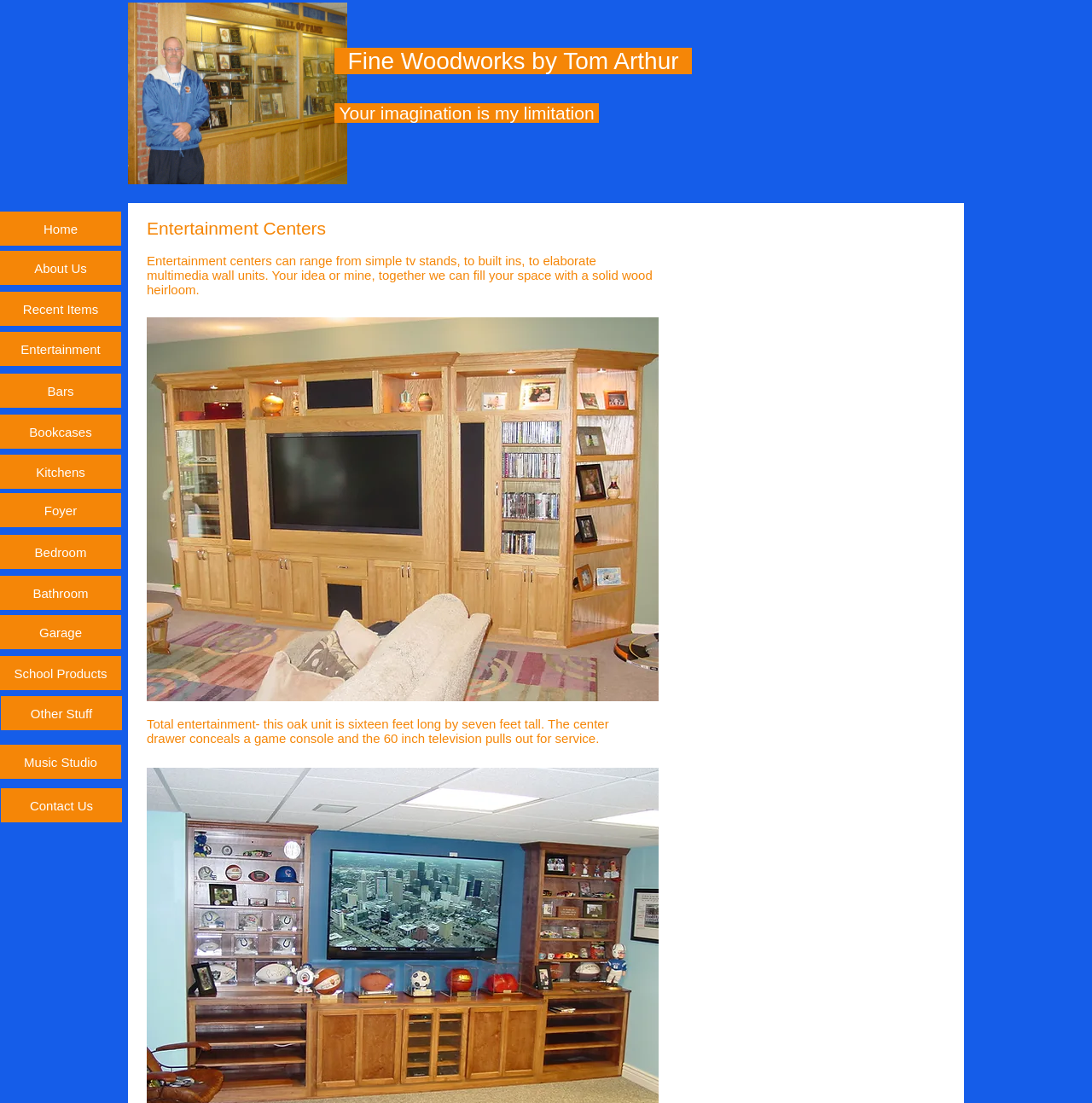Identify the bounding box coordinates for the region to click in order to carry out this instruction: "go to the 'Contact Us' page". Provide the coordinates using four float numbers between 0 and 1, formatted as [left, top, right, bottom].

[0.001, 0.715, 0.112, 0.746]